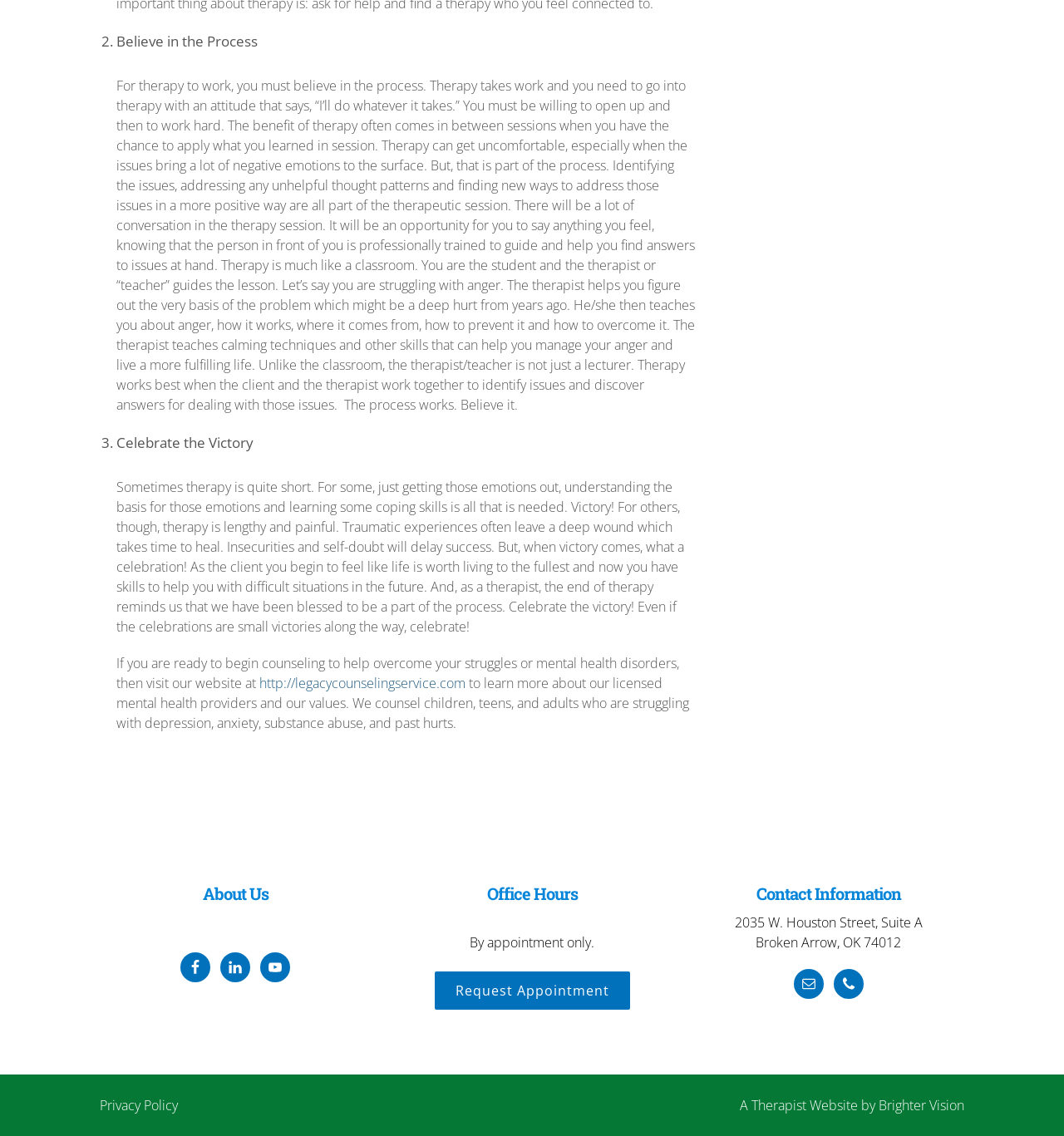What is the purpose of the therapy session?
Give a comprehensive and detailed explanation for the question.

The purpose of the therapy session is to identify and address issues. This is explained in the first paragraph of the webpage, which states that 'Identifying the issues, addressing any unhelpful thought patterns and finding new ways to address those issues in a more positive way are all part of the therapeutic session.'